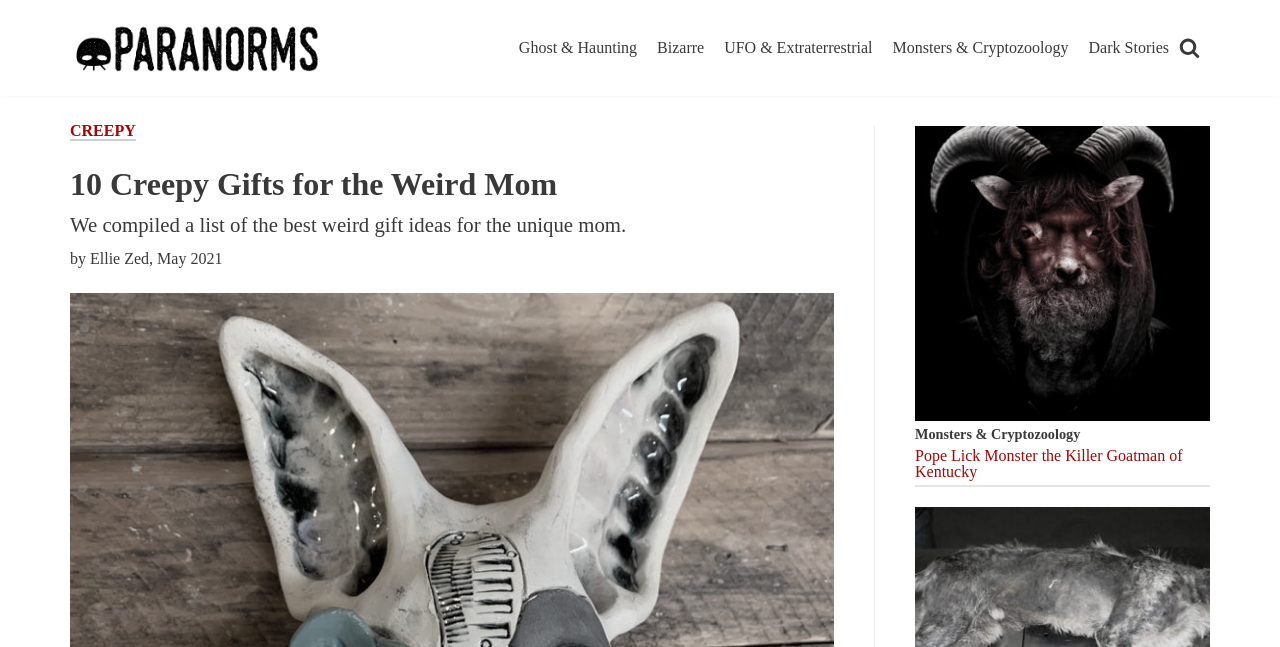Please specify the bounding box coordinates of the clickable region necessary for completing the following instruction: "skip to content". The coordinates must consist of four float numbers between 0 and 1, i.e., [left, top, right, bottom].

[0.0, 0.049, 0.031, 0.08]